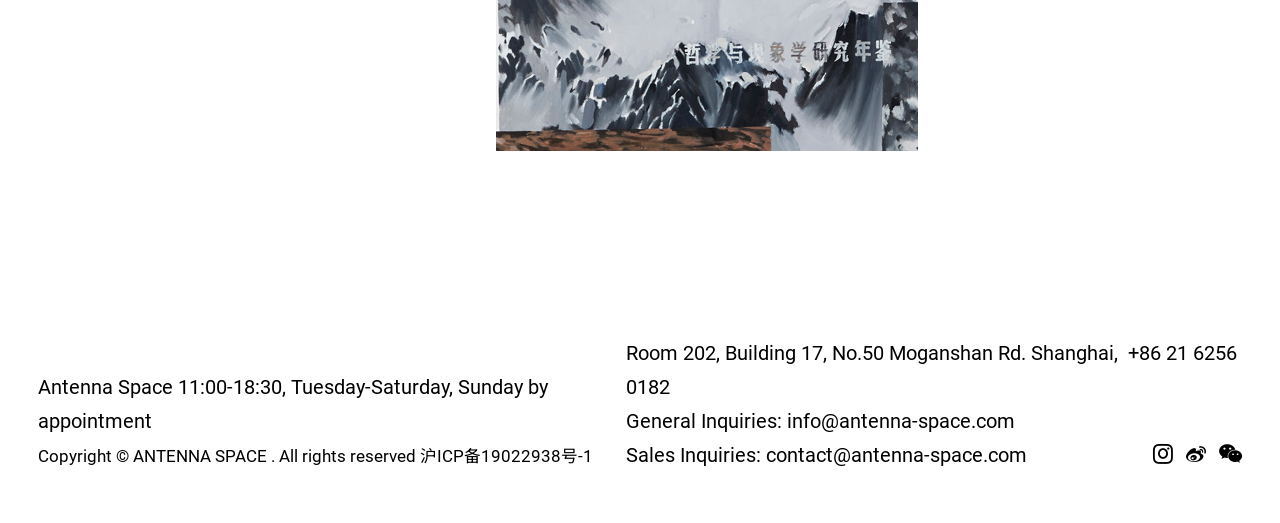What is the copyright information?
Use the image to answer the question with a single word or phrase.

Copyright © ANTENNA SPACE. All rights reserved